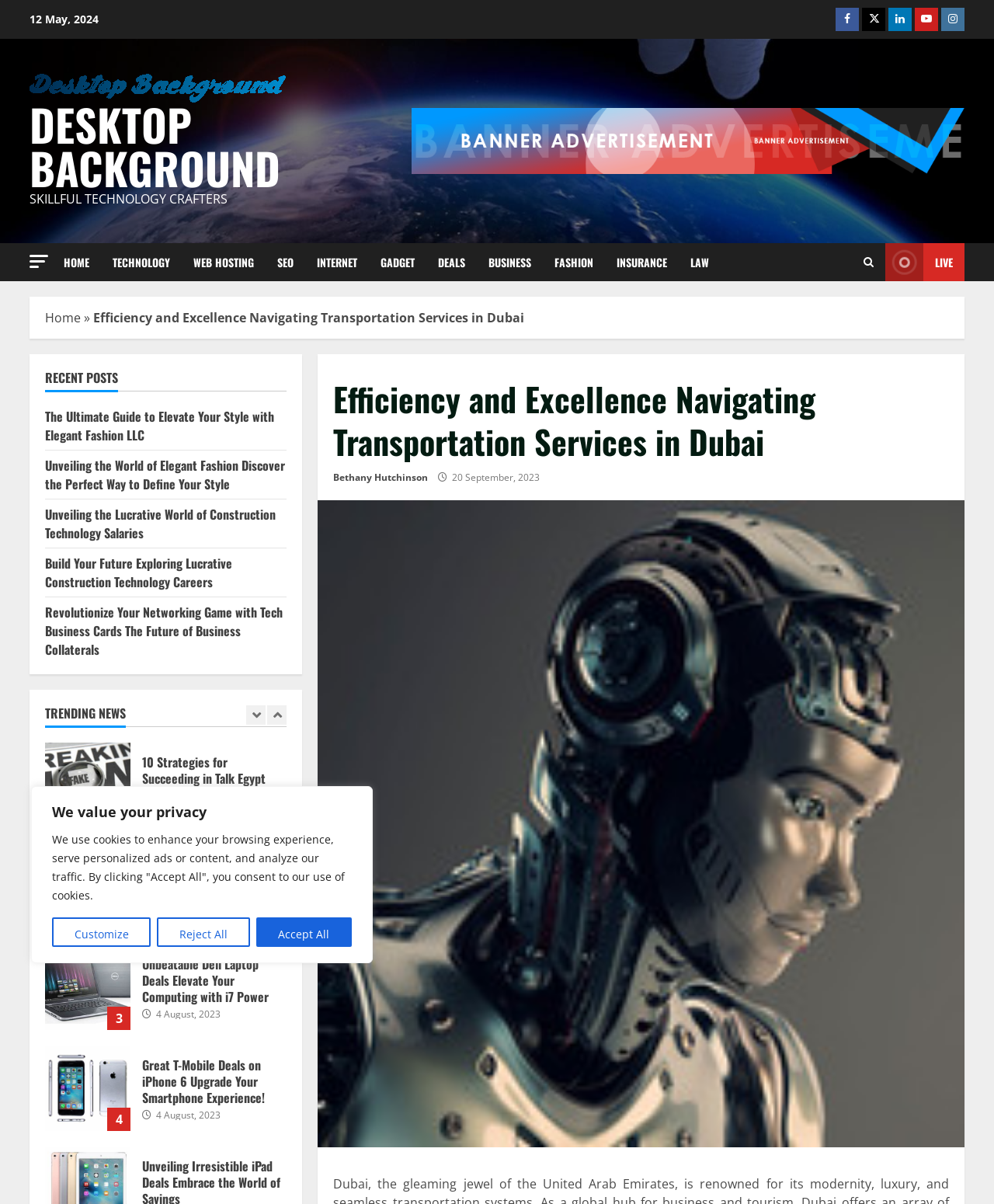Determine the bounding box for the HTML element described here: "Reject All". The coordinates should be given as [left, top, right, bottom] with each number being a float between 0 and 1.

[0.158, 0.762, 0.251, 0.786]